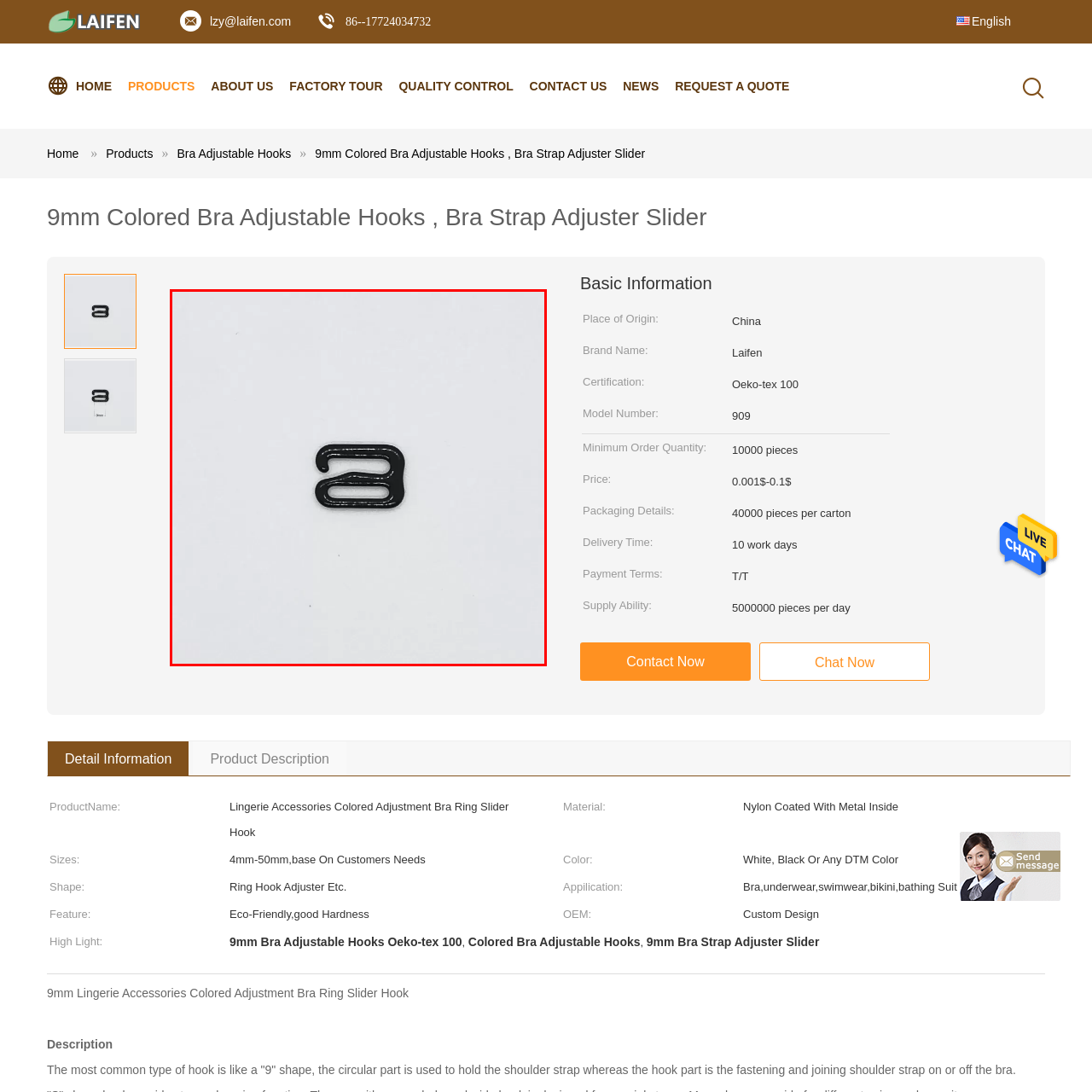Look closely at the part of the image inside the red bounding box, then respond in a word or phrase: What certification standard does the product align with?

Oeko-tex 100